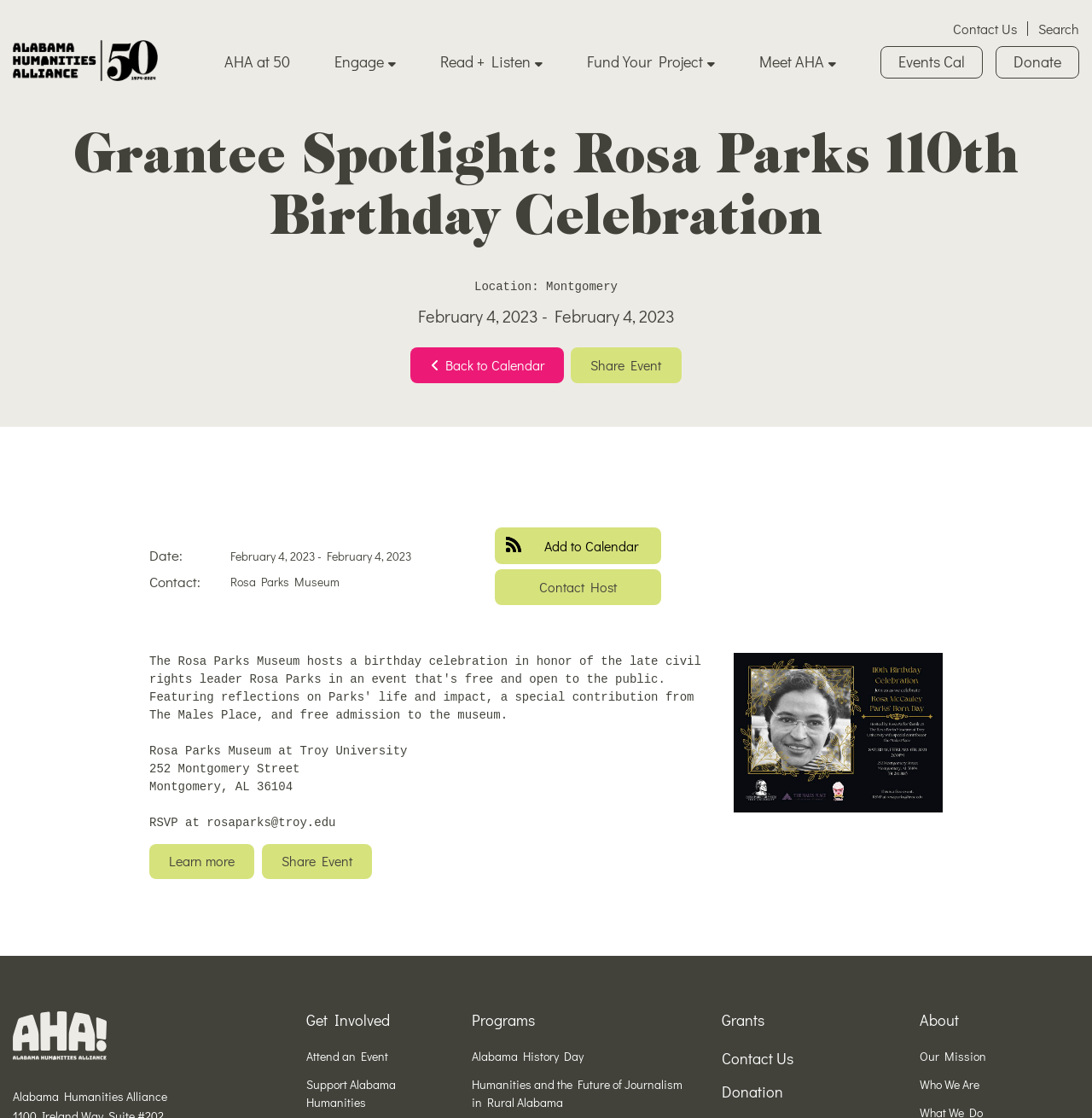How many links are there in the 'Get Involved' section?
Please use the image to deliver a detailed and complete answer.

I found the answer by looking at the 'Get Involved' section, which is located at the bottom of the page. There are three links in this section: 'Get Involved', 'Attend an Event', and 'Support Alabama Humanities'.